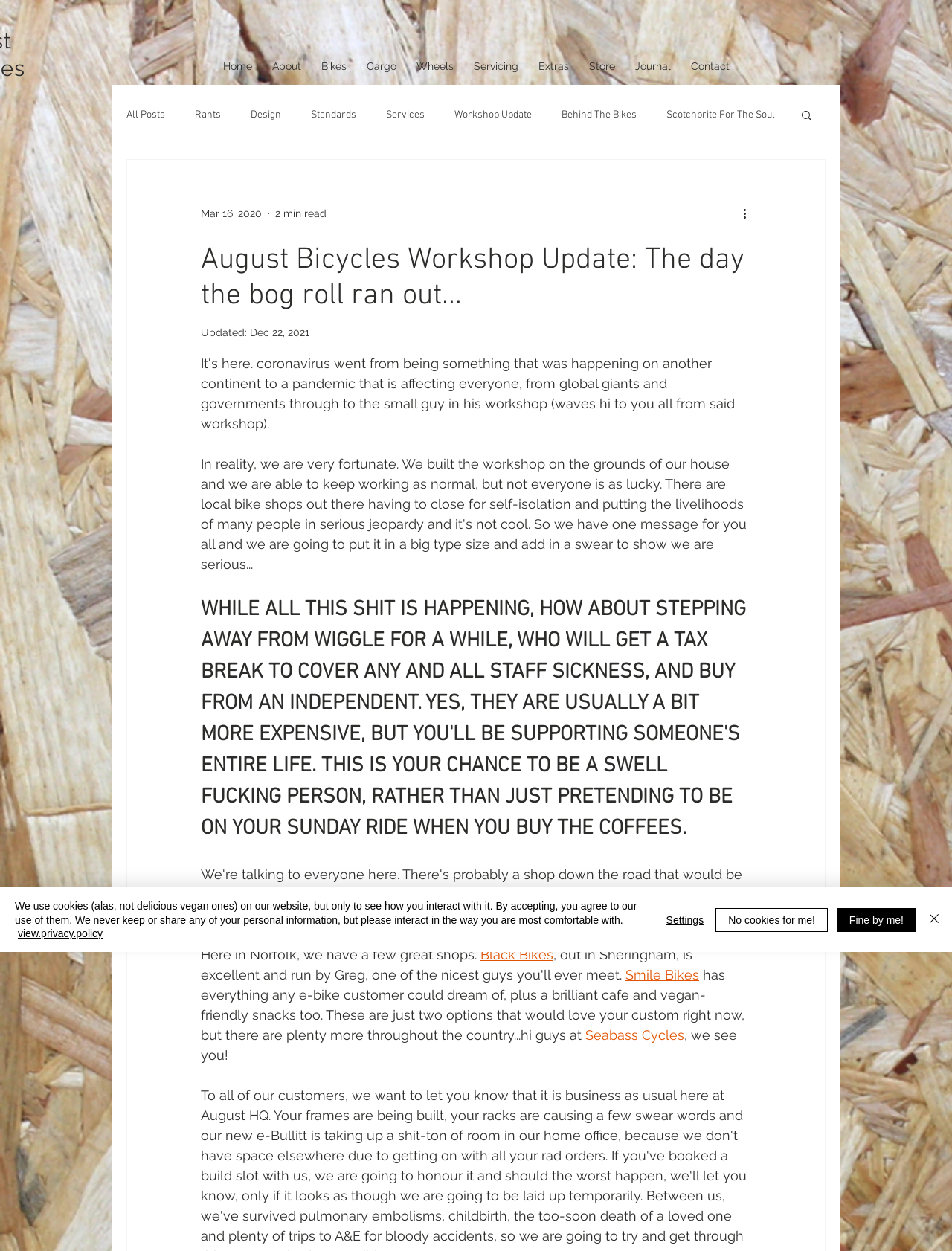Please identify the bounding box coordinates of the clickable element to fulfill the following instruction: "Click the 'More actions' button". The coordinates should be four float numbers between 0 and 1, i.e., [left, top, right, bottom].

[0.778, 0.164, 0.797, 0.178]